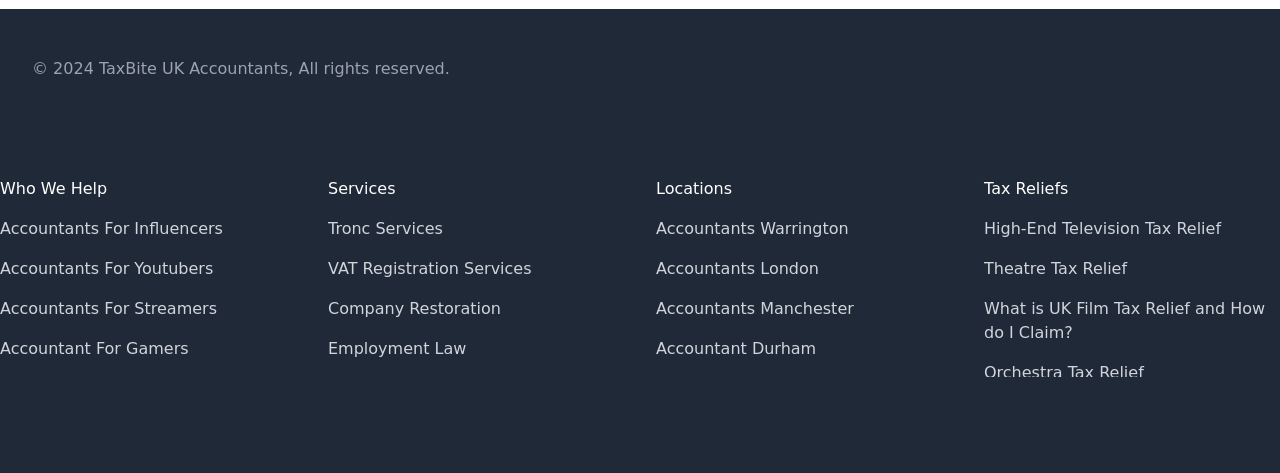How many locations are listed on the webpage?
Answer the question in a detailed and comprehensive manner.

The webpage lists six locations, including Warrington, London, Manchester, Durham, Bolton, and Solihull, which are likely locations where the accounting services are offered.